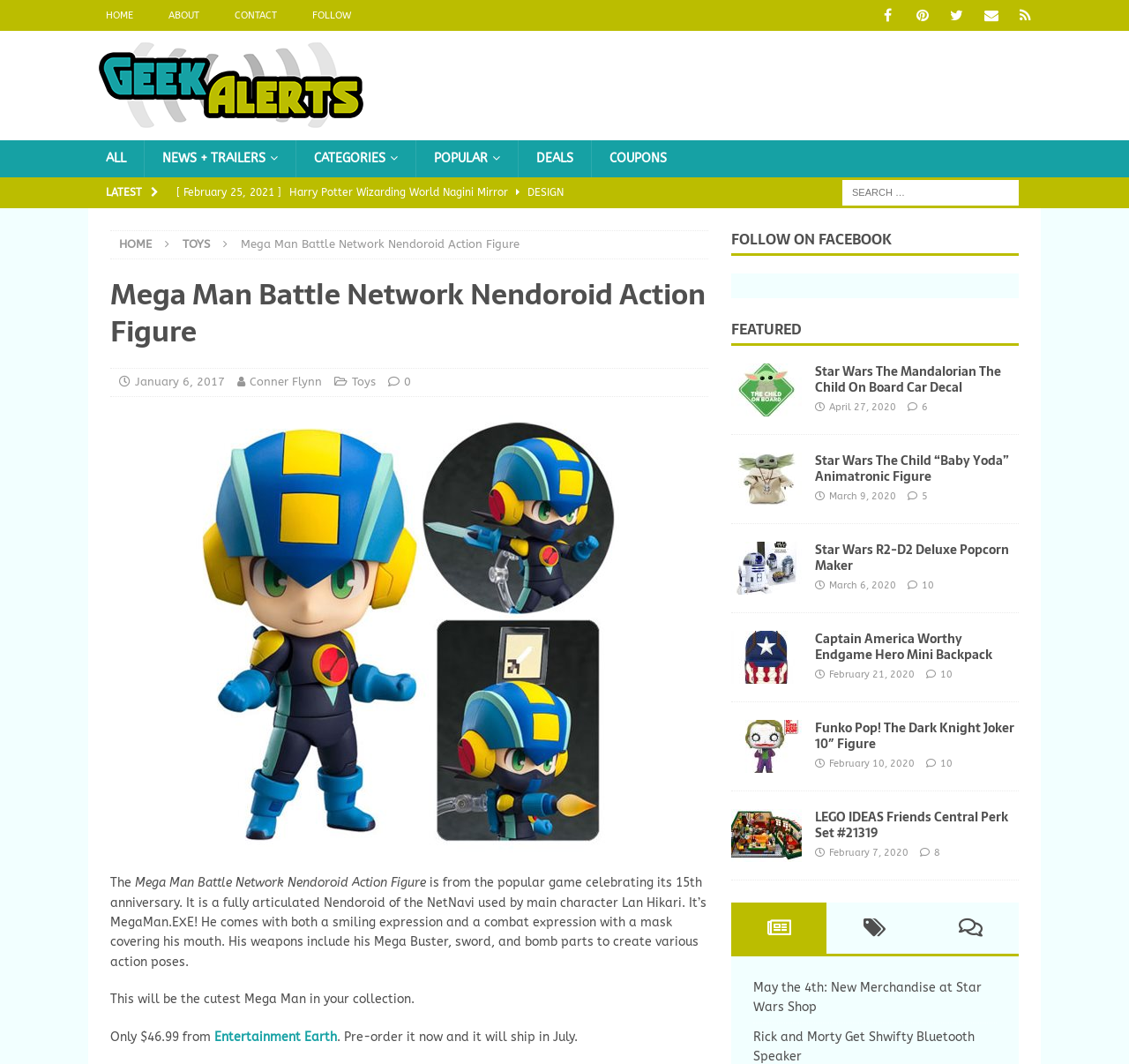Provide the bounding box coordinates of the HTML element described by the text: "alt="GeekAlerts"".

[0.088, 0.105, 0.322, 0.119]